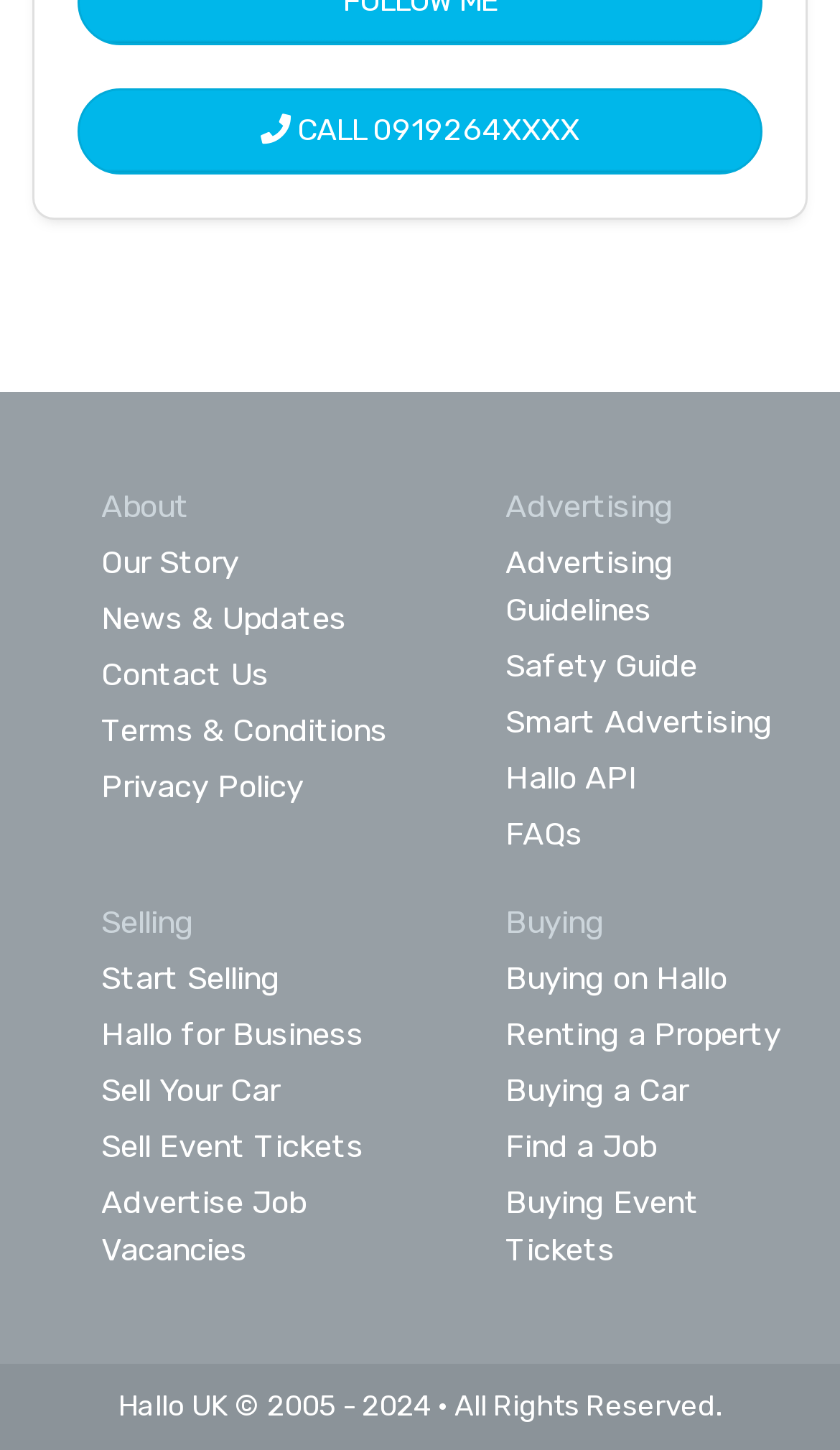Using the given element description, provide the bounding box coordinates (top-left x, top-left y, bottom-right x, bottom-right y) for the corresponding UI element in the screenshot: Find a Job

[0.601, 0.778, 0.781, 0.805]